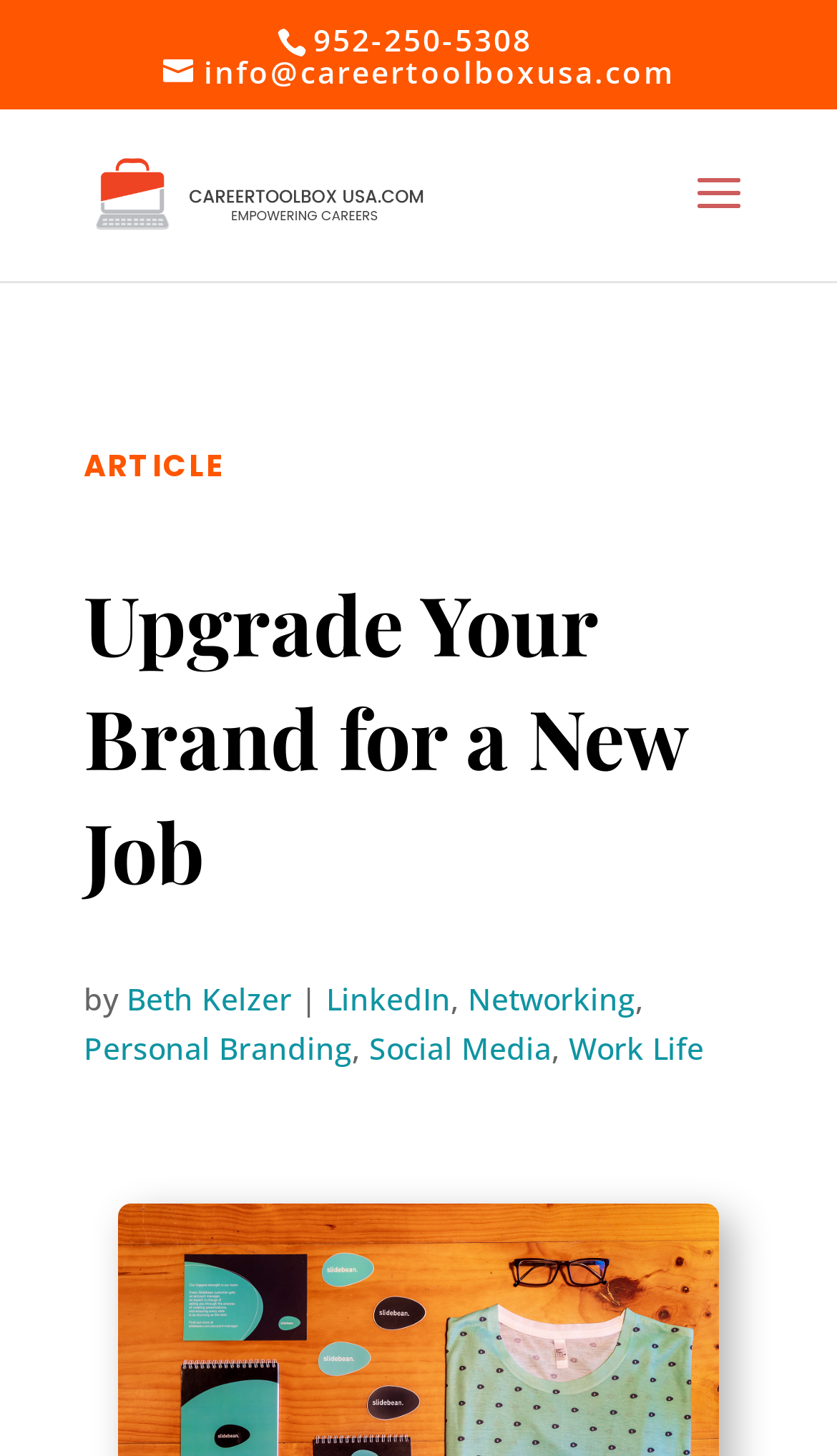Respond to the following query with just one word or a short phrase: 
What is the email address on the webpage?

info@careertoolboxusa.com